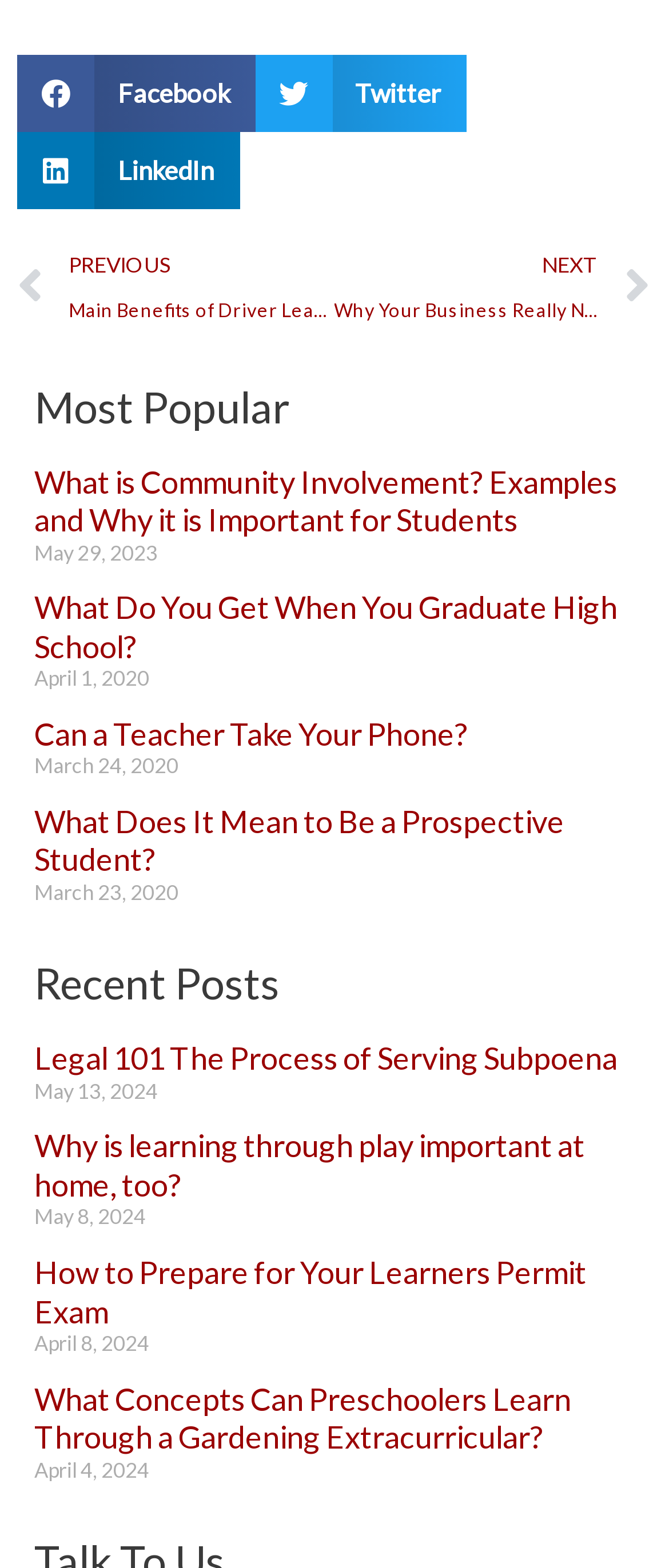Locate the bounding box coordinates of the area to click to fulfill this instruction: "Share on Twitter". The bounding box should be presented as four float numbers between 0 and 1, in the order [left, top, right, bottom].

[0.381, 0.035, 0.697, 0.084]